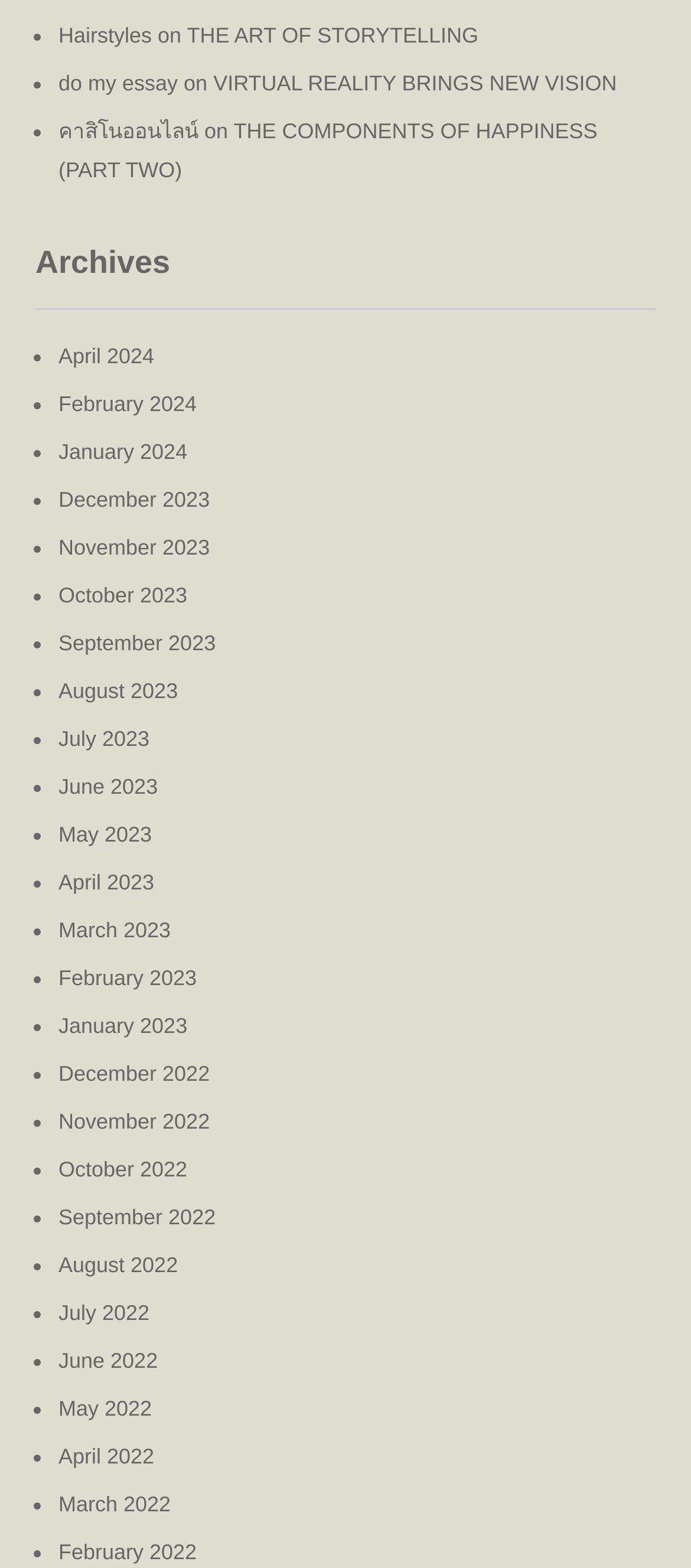Please answer the following query using a single word or phrase: 
What is the category of the links on the left?

Archives